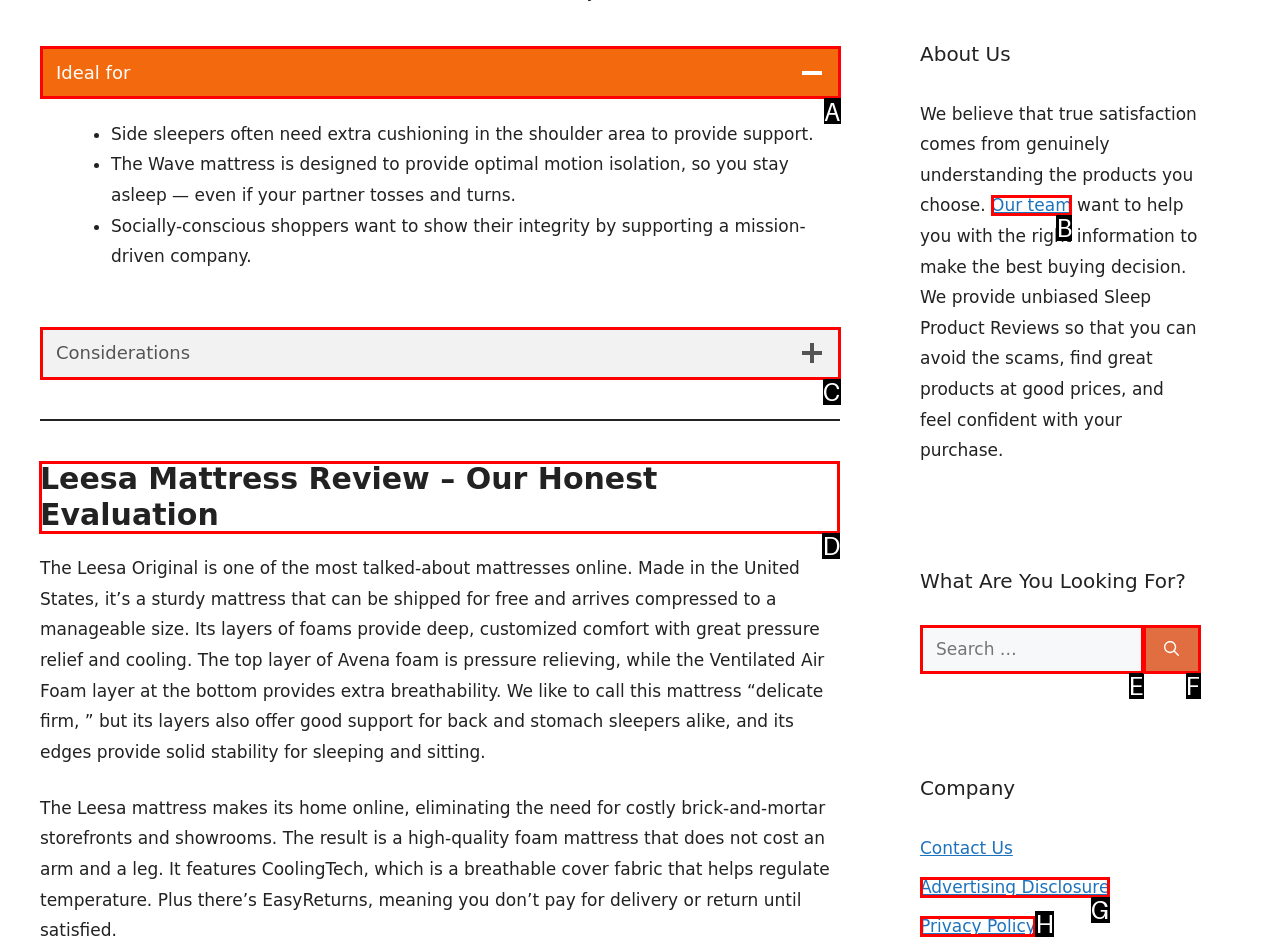Identify the correct UI element to click to achieve the task: Read about the Leesa Mattress Review.
Answer with the letter of the appropriate option from the choices given.

D